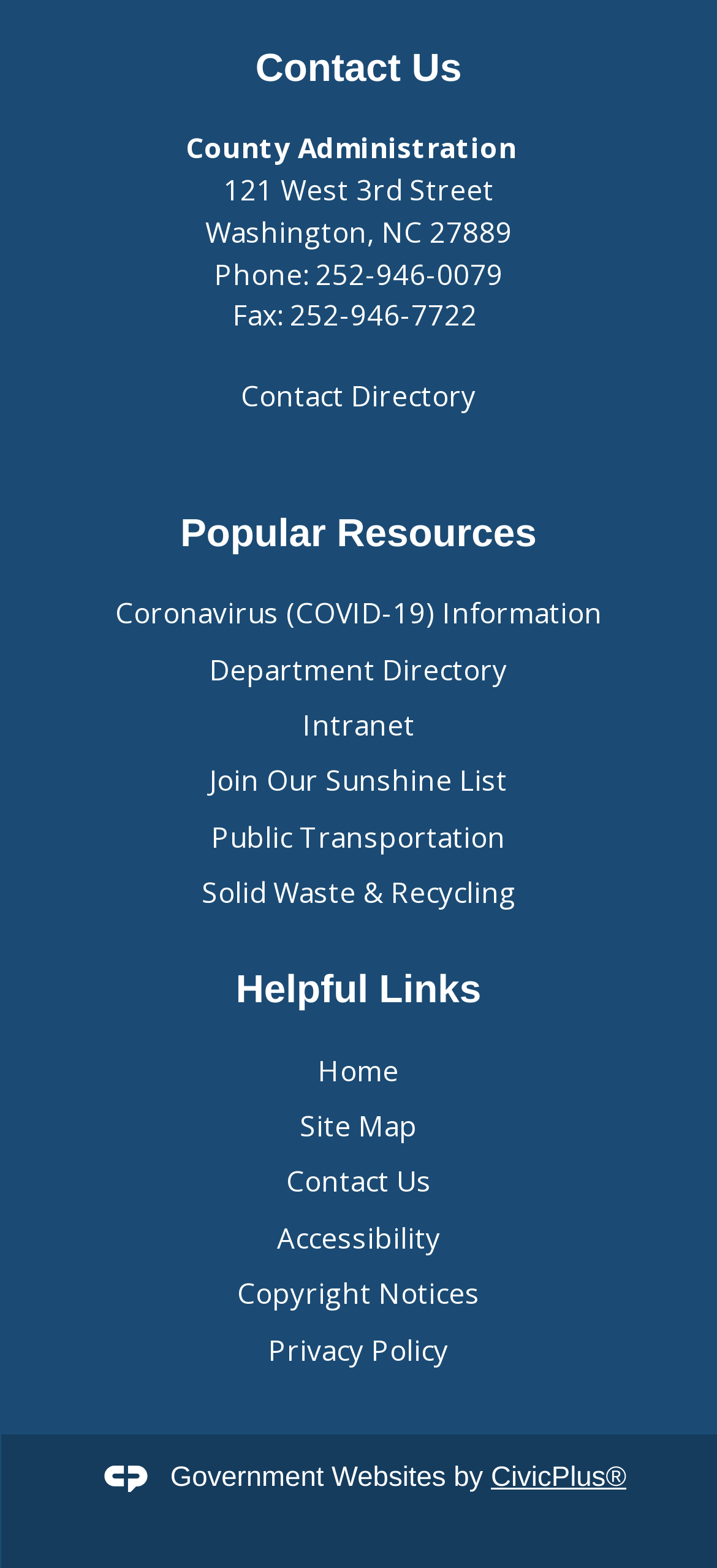Given the description Join Our Sunshine List, predict the bounding box coordinates of the UI element. Ensure the coordinates are in the format (top-left x, top-left y, bottom-right x, bottom-right y) and all values are between 0 and 1.

[0.292, 0.486, 0.708, 0.509]